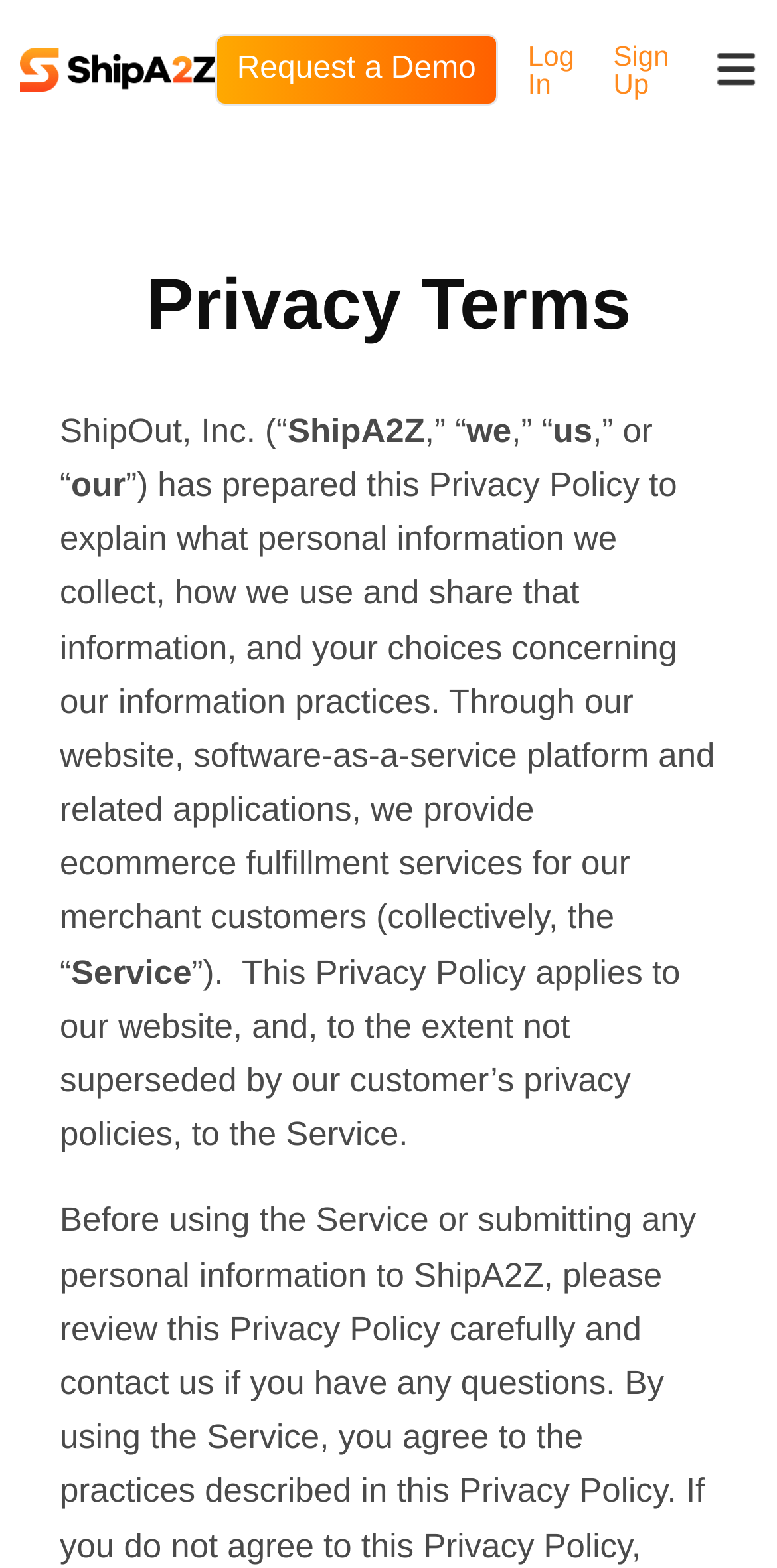What is the relationship between the company's privacy policy and its customers' privacy policies?
Provide an in-depth and detailed answer to the question.

According to the webpage, the company's privacy policy applies to its website and service, but to the extent not superseded by its customers' privacy policies.